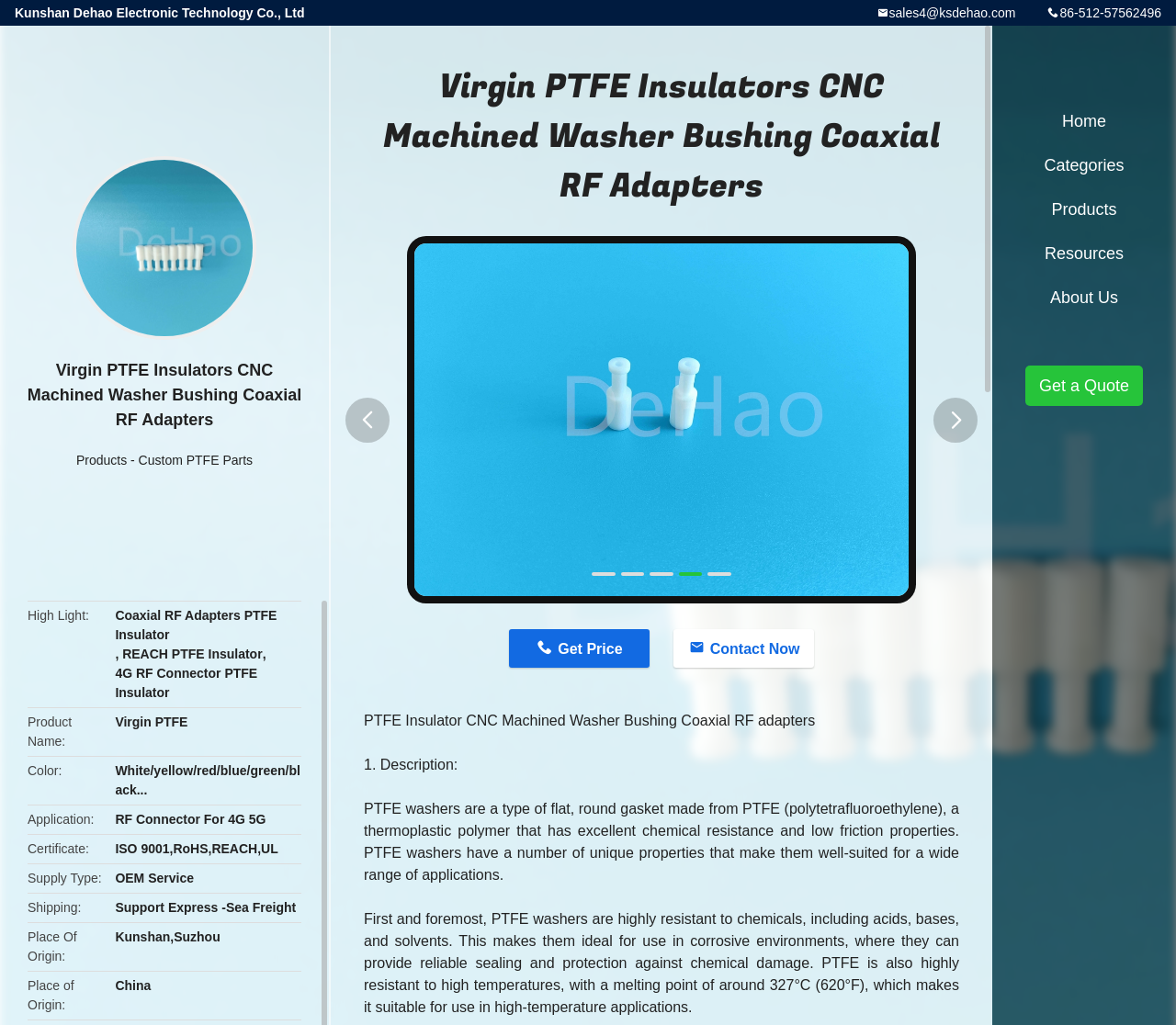Generate an in-depth caption that captures all aspects of the webpage.

This webpage is about Virgin PTFE Insulators CNC Machined Washer Bushing Coaxial RF Adapters from China. At the top left, there is a company name "Kunshan Dehao Electronic Technology Co., Ltd" and a phone number "86-512-57562496" at the top right. Below the company name, there is an email address "\ue61asales4@ksdehao.com". 

On the left side, there is a main image of the product, which is a Virgin PTFE Insulator CNC Machined Washer Bushing Coaxial RF Adapter. Above the image, there is a heading "Virgin PTFE Insulators CNC Machined Washer Bushing Coaxial RF Adapters". 

Below the image, there are several links, including "Products", "Custom PTFE Parts", and others. On the right side, there are several headings, including "Coaxial RF Adapters PTFE Insulator", "REACH PTFE Insulator", and "4G RF Connector PTFE Insulator". 

Under these headings, there are several sections of text, including "Product Name", "Color", "Application", "Certificate", "Supply Type", "Shipping", and "Place Of Origin". Each section has a brief description of the product. 

At the bottom left, there is a detailed description of the product, explaining its properties and applications. There are also several buttons, including "\ue61d button", "\ue627 button", "Get Price", and "Contact Now". 

At the top right, there are several links, including "Home", "Categories", "Products", "Resources", and "About Us". There is also a "Get a Quote" button.